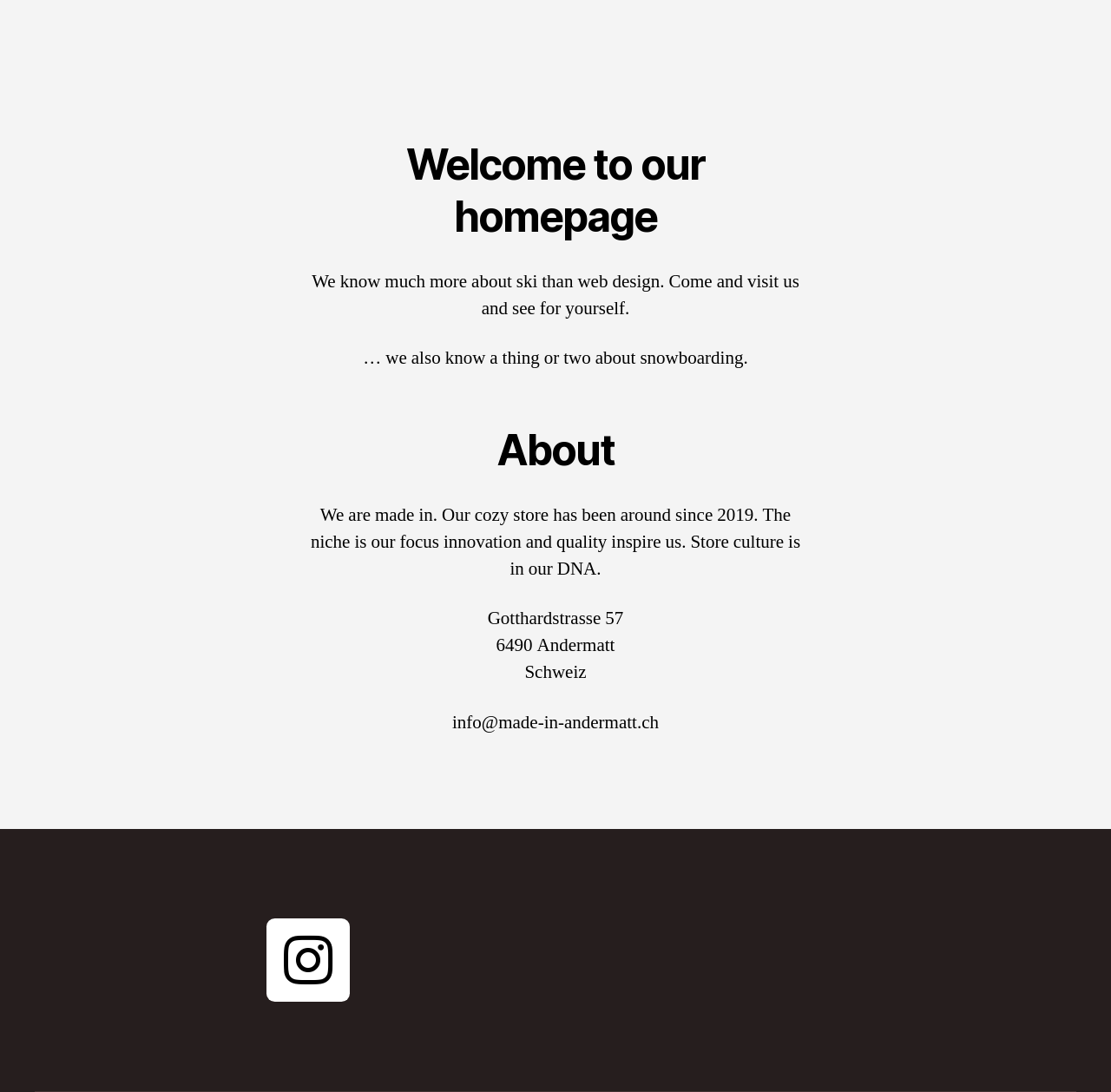Using the given description, provide the bounding box coordinates formatted as (top-left x, top-left y, bottom-right x, bottom-right y), with all values being floating point numbers between 0 and 1. Description: title="instagram"

[0.24, 0.841, 0.315, 0.917]